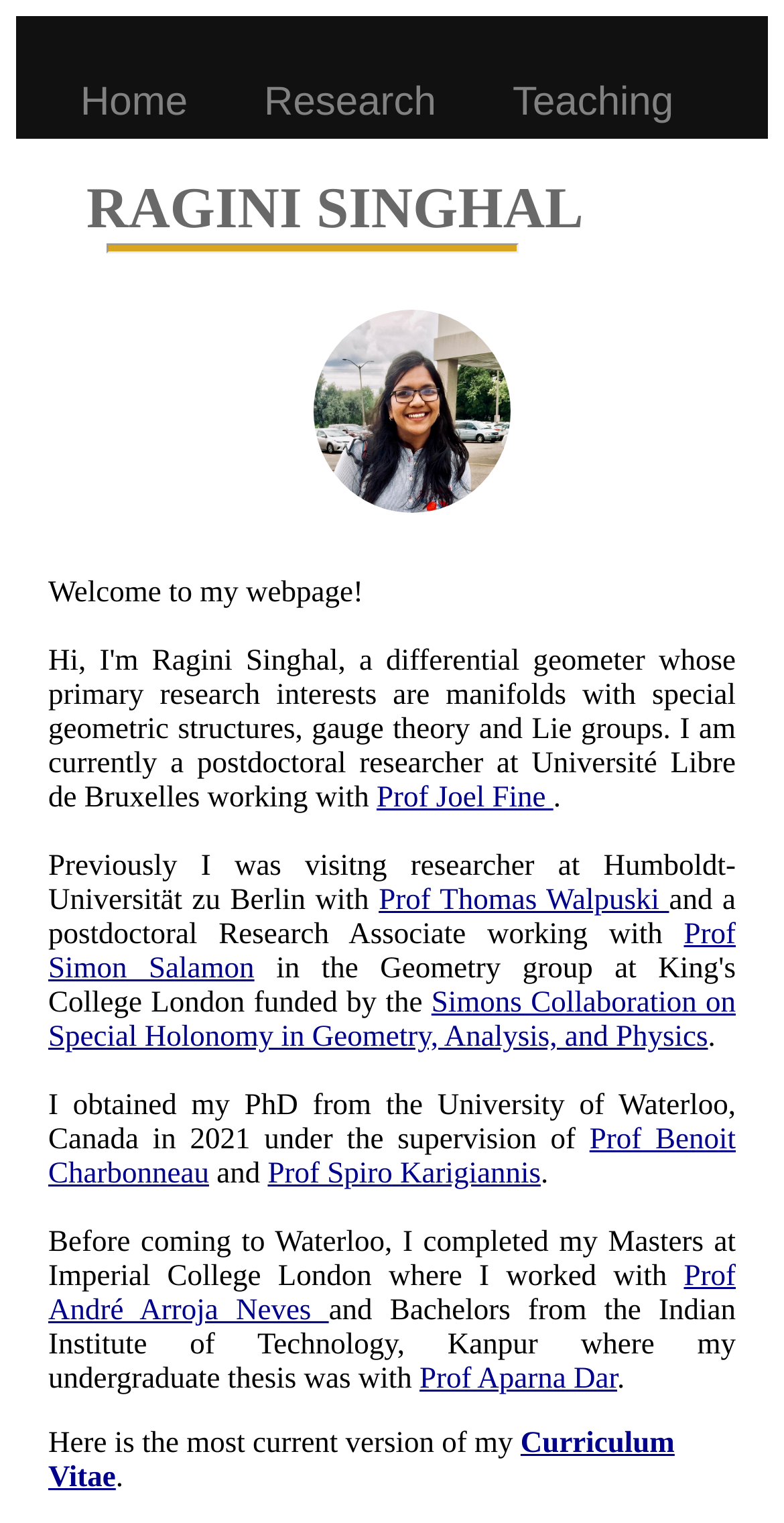Highlight the bounding box of the UI element that corresponds to this description: "Teaching".

[0.572, 0.045, 0.874, 0.091]